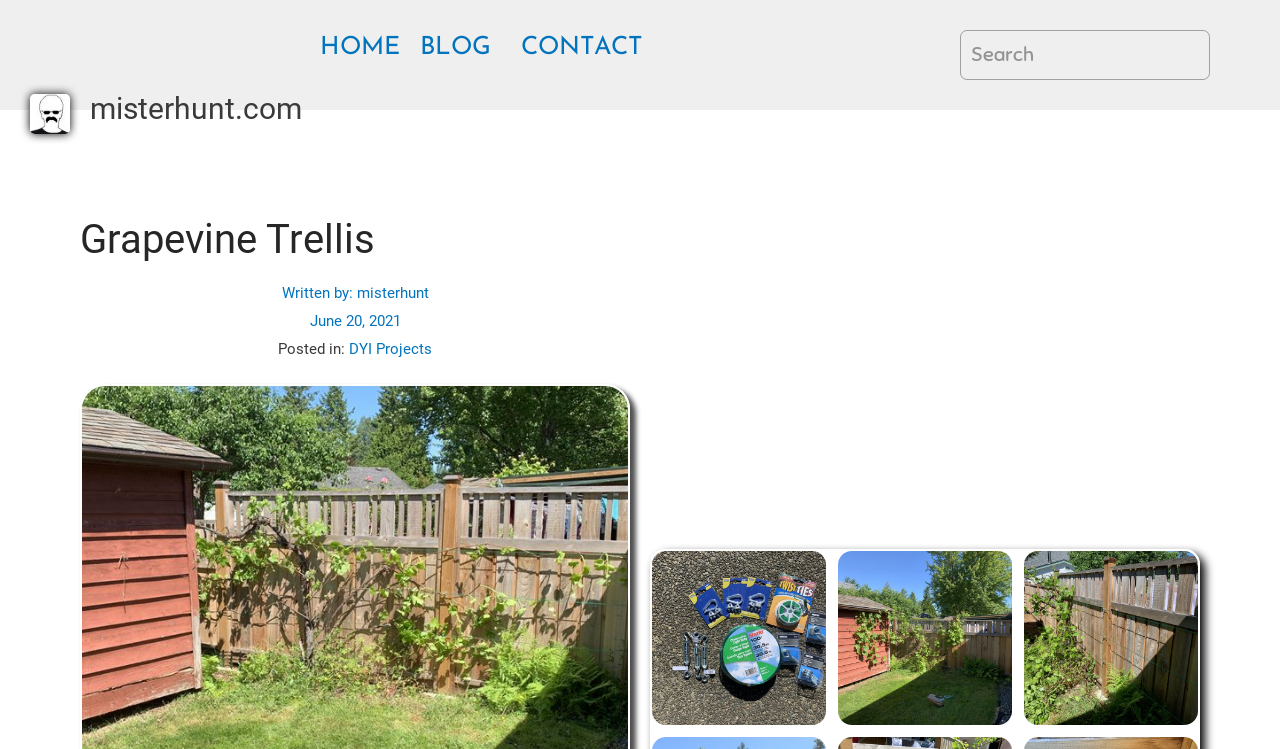Give an extensive and precise description of the webpage.

This webpage is about a grapevine trellis, with a focus on a DIY project. At the top left, there is a small image of a person, likely the author, misterhunt. Next to it, there is a heading with the website's name, misterhunt.com. 

Below the image and the heading, there is a navigation menu with links to HOME, BLOG, and CONTACT, aligned horizontally. On the right side of the navigation menu, there is a search bar with a searchbox labeled "Search".

The main content of the webpage starts with a heading "Grapevine Trellis" at the top center. Below the heading, there is information about the author, misterhunt, and the date of the post, June 20, 2021. 

The post is categorized under "DYI Projects", as indicated by a link below the date. The main content of the post is about installing a wire trellis on a cedar fence, with three images showing the process. The images are aligned horizontally and take up most of the bottom half of the webpage.